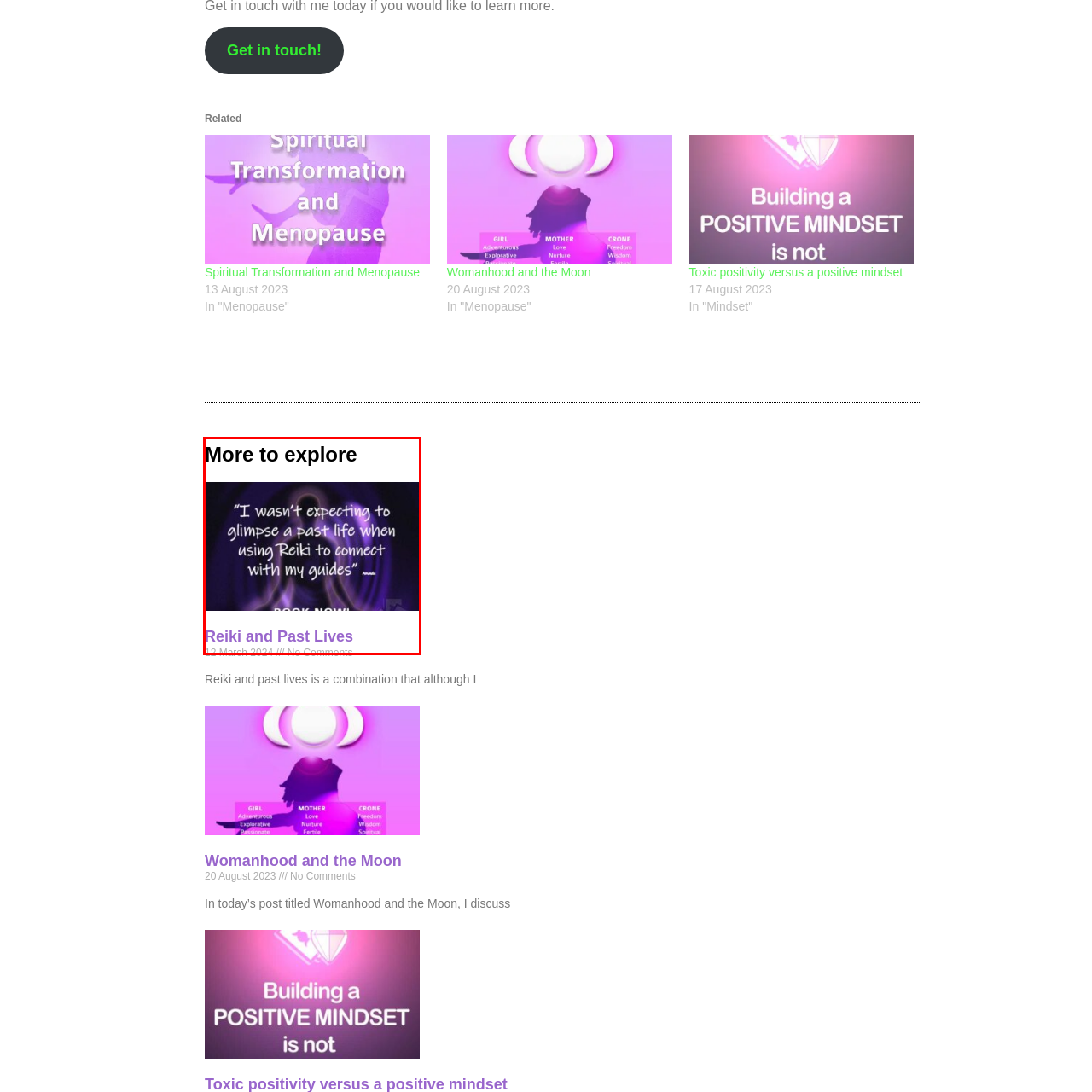How many comments are there on this topic?
Focus on the part of the image marked with a red bounding box and deliver an in-depth answer grounded in the visual elements you observe.

The caption explicitly states 'No Comments' to the side, implying that this is a fresh or new topic within the context of the website, with no user comments yet.